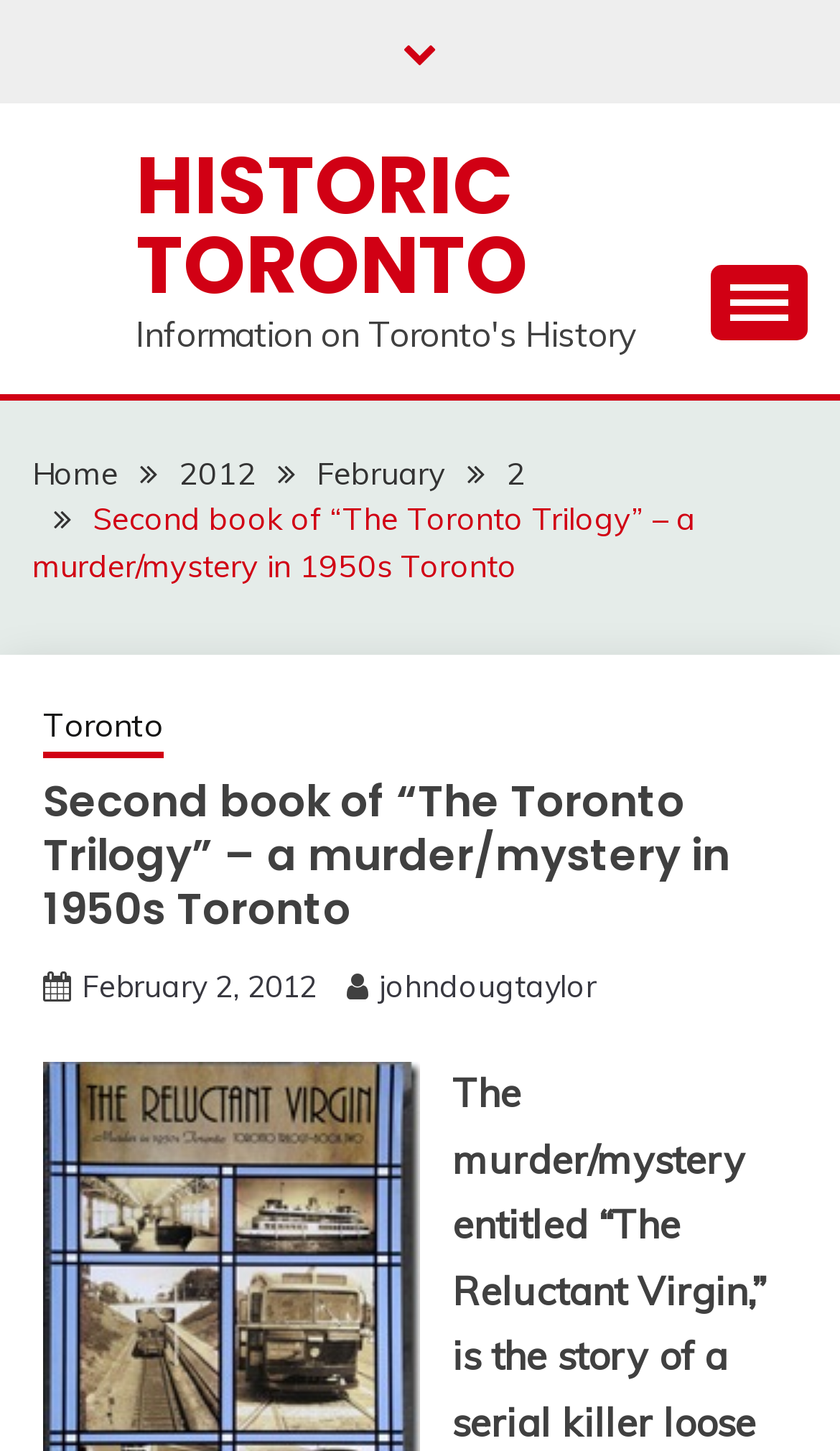Summarize the webpage with intricate details.

The webpage is about the second book of "The Toronto Trilogy", a murder/mystery set in 1950s Toronto. At the top left of the page, there is a link with no text. To the right of this link, there is a link with the text "HISTORIC TORONTO". On the top right corner, there is a button with no text, which controls the primary menu.

Below the top section, there is a navigation section with breadcrumbs, which includes links to "Home", "2012", "February", "2", and the title of the book. The title of the book is also a heading that spans almost the entire width of the page.

Under the breadcrumbs, there is a link to "Toronto" on the left, and the main content of the page starts with the title of the book again. Below the title, there is a link with the date "February 2, 2012", which includes a time element. To the right of the date, there is a link with the text "johndougtaylor".

At the very bottom of the page, on the right side, there is a link with a font icon, which is likely a social media or sharing link.